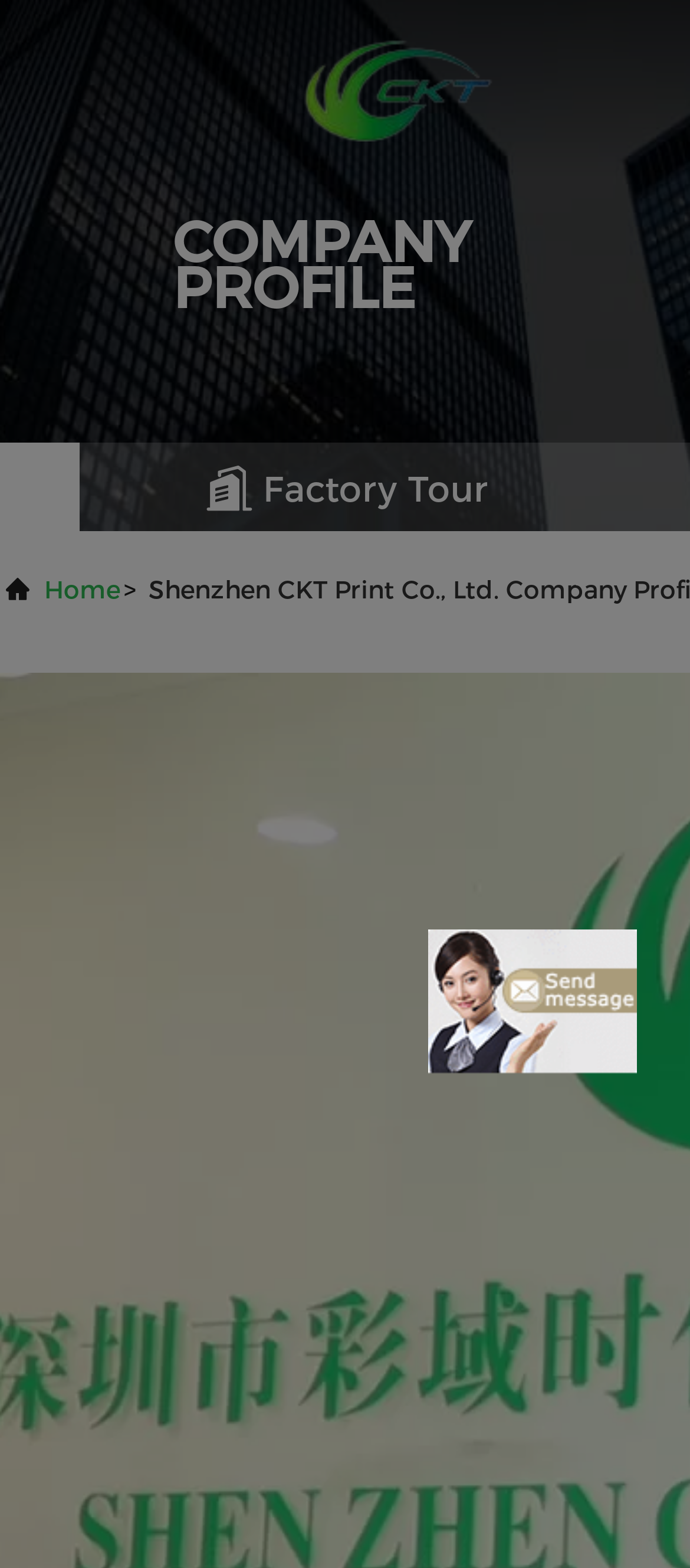Identify and extract the main heading from the webpage.

Shenzhen CKT Print Co., Ltd. Company Profile